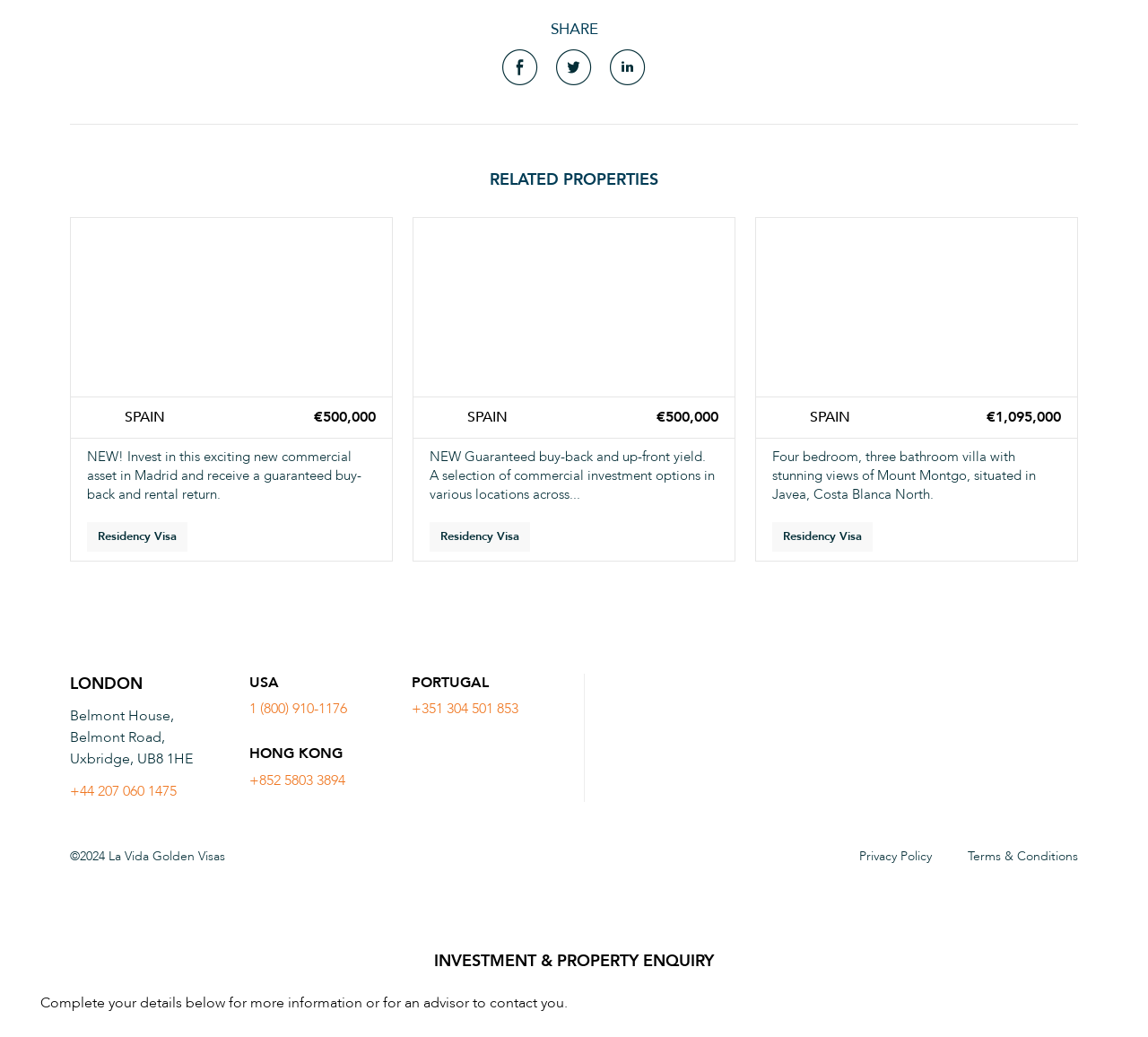Please identify the bounding box coordinates of the area that needs to be clicked to fulfill the following instruction: "View Hotel San Bas property details."

[0.062, 0.21, 0.341, 0.54]